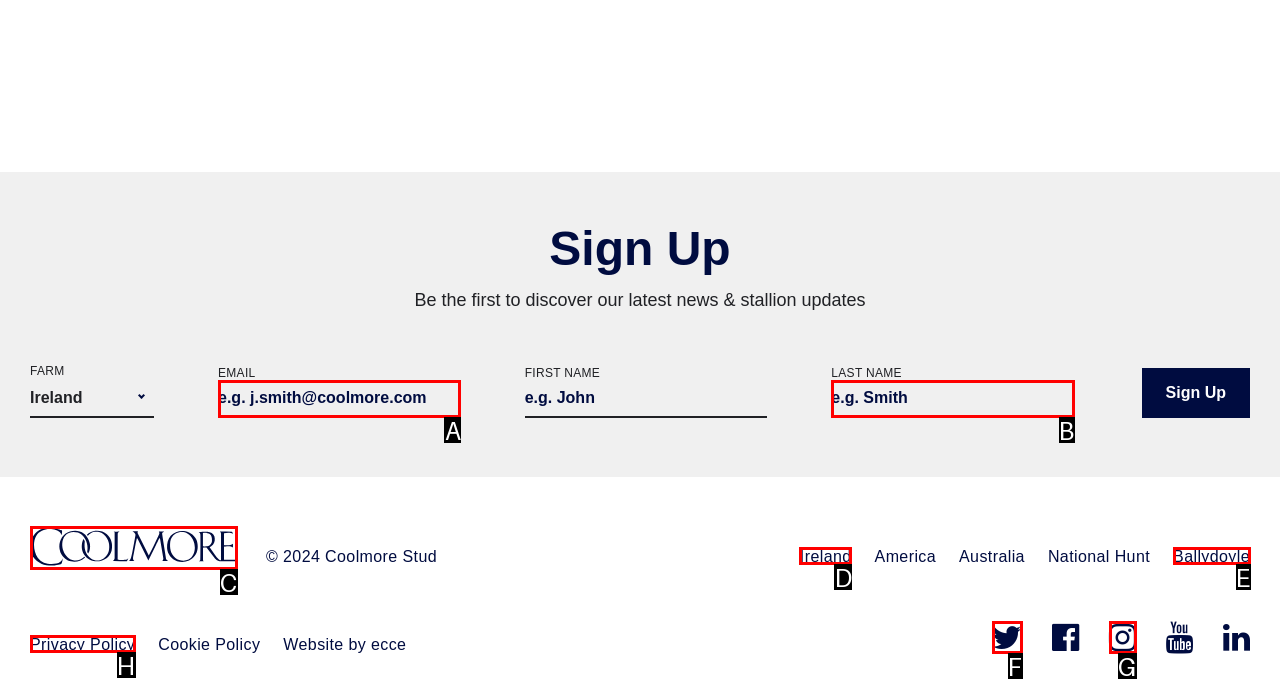Tell me which option best matches this description: parent_node: EMAIL name="cm-fjuilr-fjuilr" placeholder="e.g. j.smith@coolmore.com"
Answer with the letter of the matching option directly from the given choices.

A